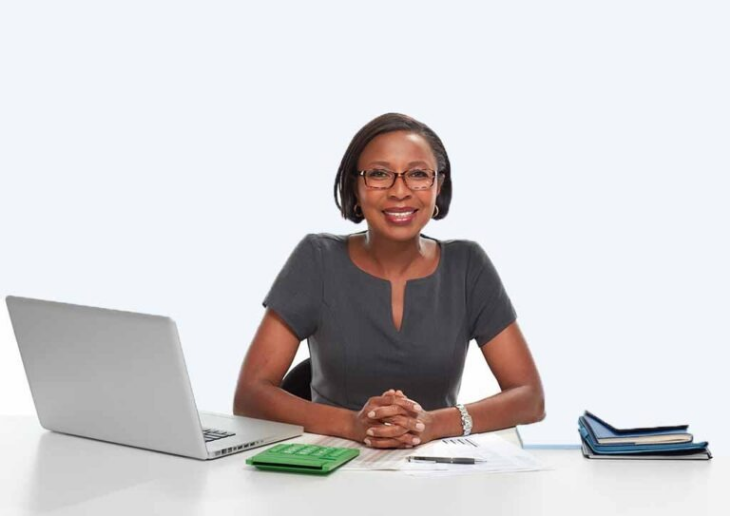What is on the left side of the desk?
Please ensure your answer is as detailed and informative as possible.

The laptop on the left side of the desk indicates the woman's engagement with modern office technology, which is essential for her role in ensuring legal compliance and effective corporate governance.